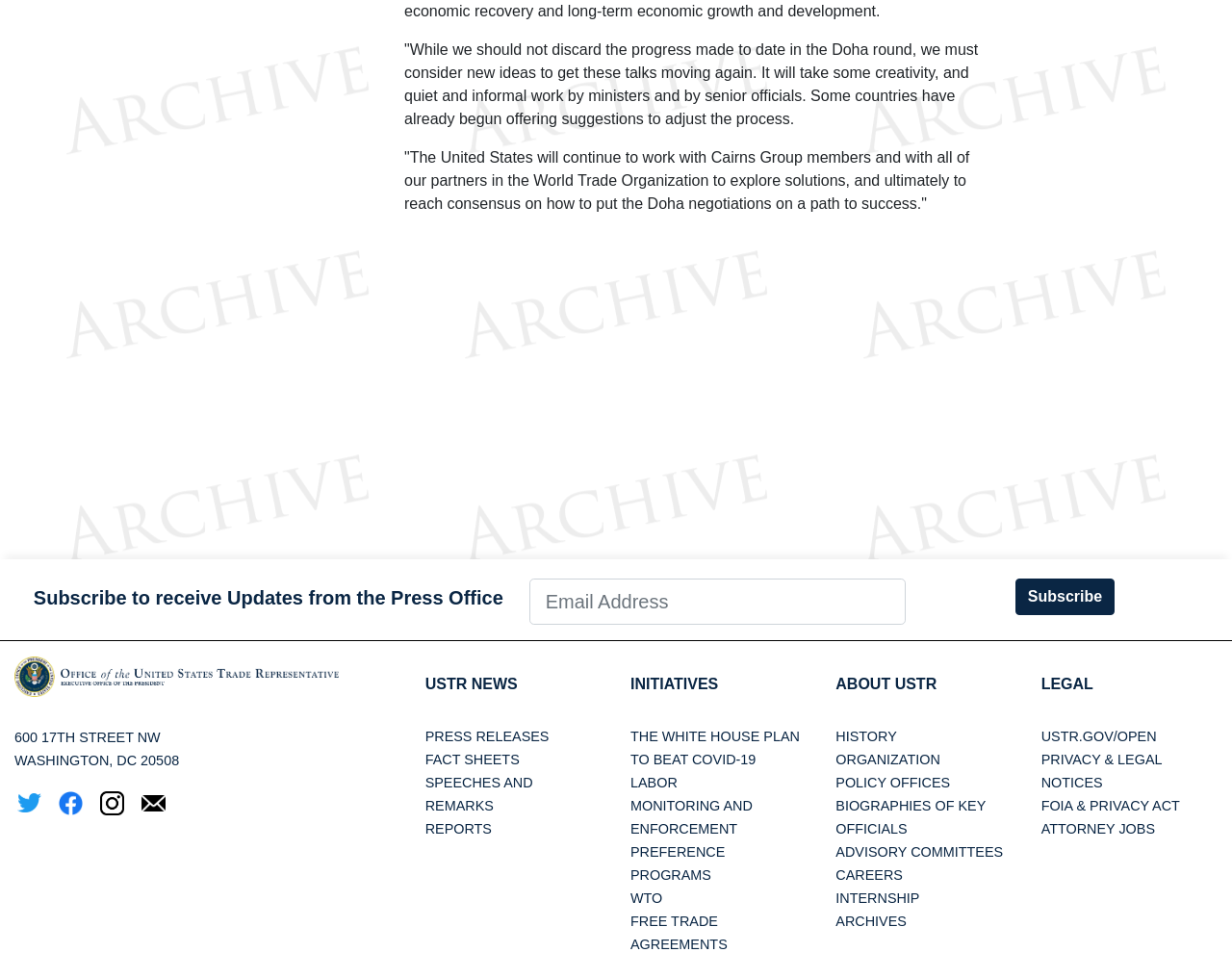Who is the target audience for the United States Trade Representative webpage?
Please provide a comprehensive answer based on the visual information in the image.

I inferred the target audience by looking at the content and language used on the webpage, which suggests that it is intended for trade professionals and policymakers rather than the general public. The webpage provides detailed information on trade policies, agreements, and initiatives, which would be of most interest to professionals in the field.